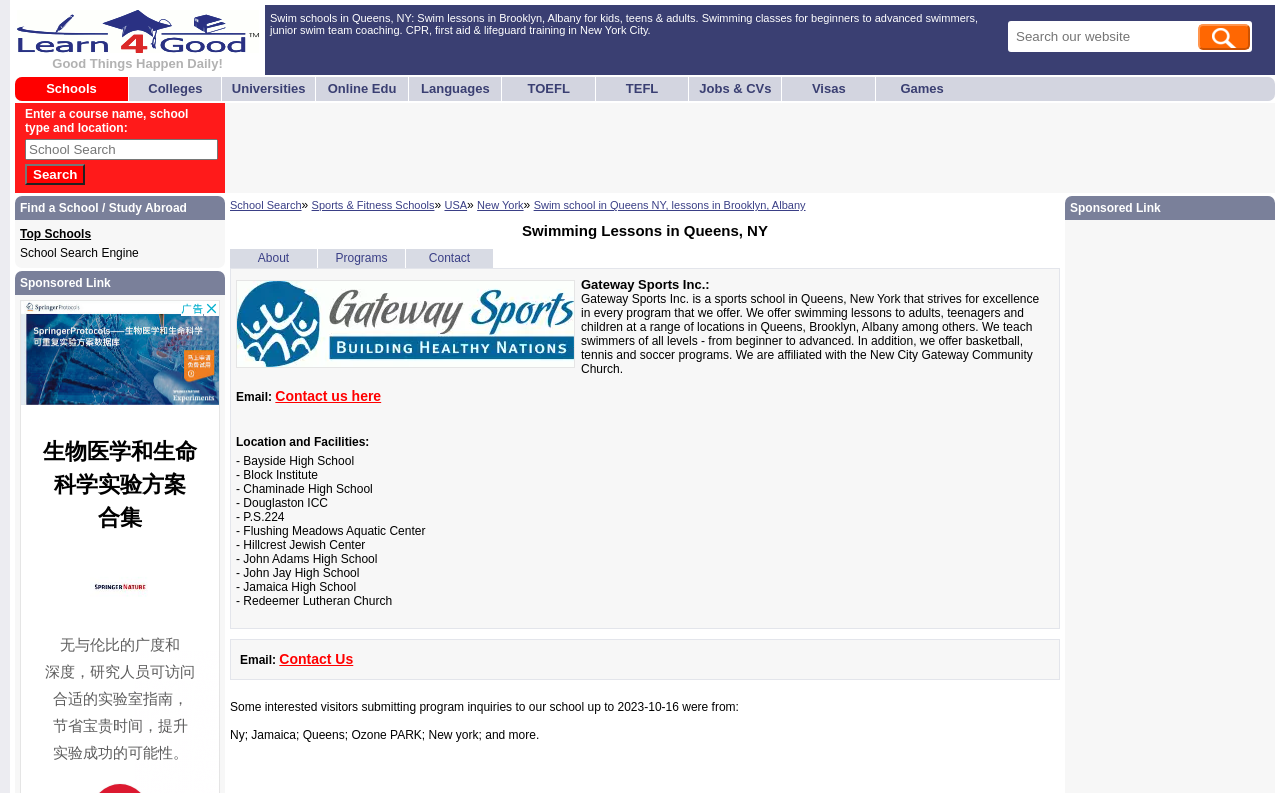Using a single word or phrase, answer the following question: 
What type of school is Gateway Sports Inc.?

Sports school